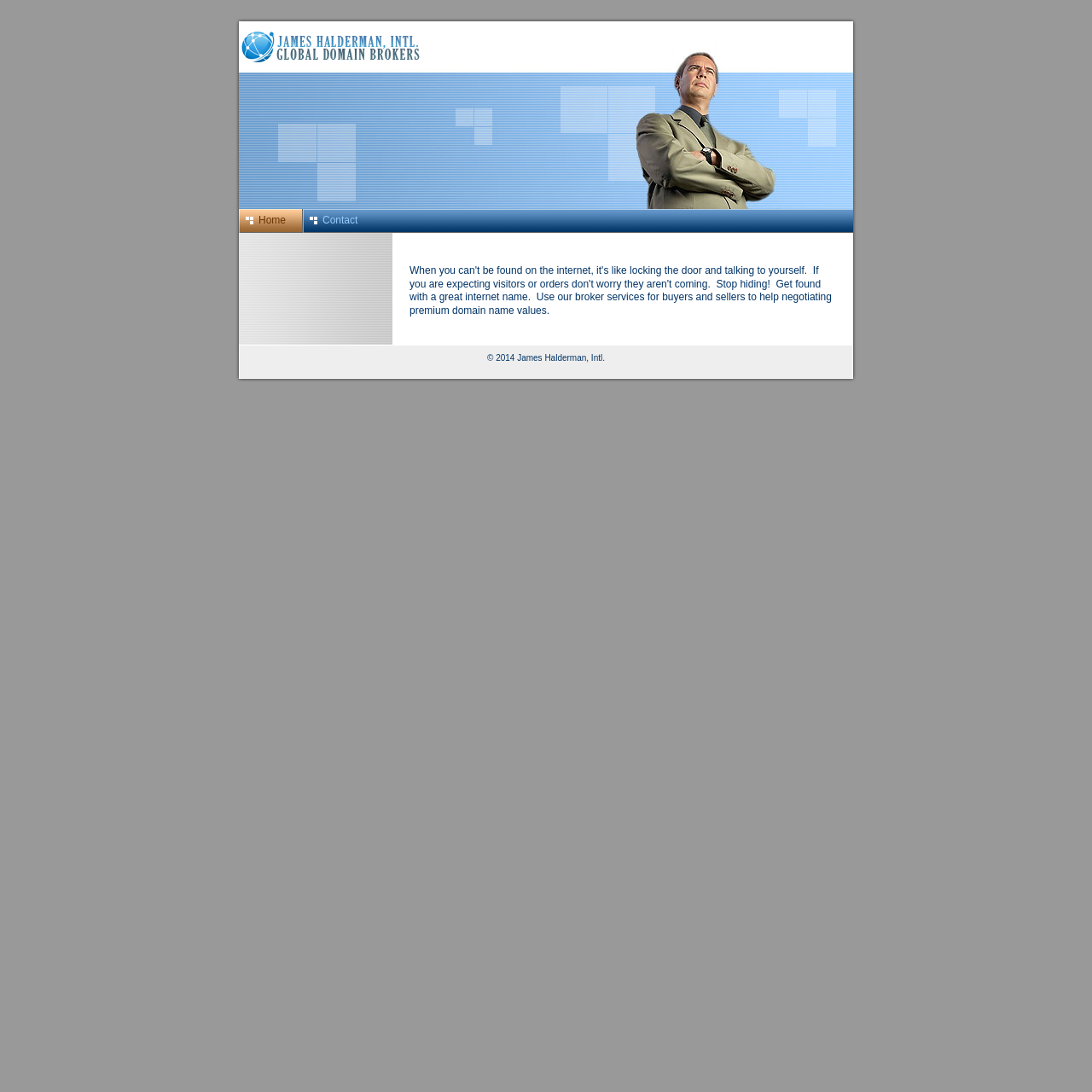Provide the bounding box coordinates in the format (top-left x, top-left y, bottom-right x, bottom-right y). All values are floating point numbers between 0 and 1. Determine the bounding box coordinate of the UI element described as: Contact

[0.277, 0.191, 0.342, 0.213]